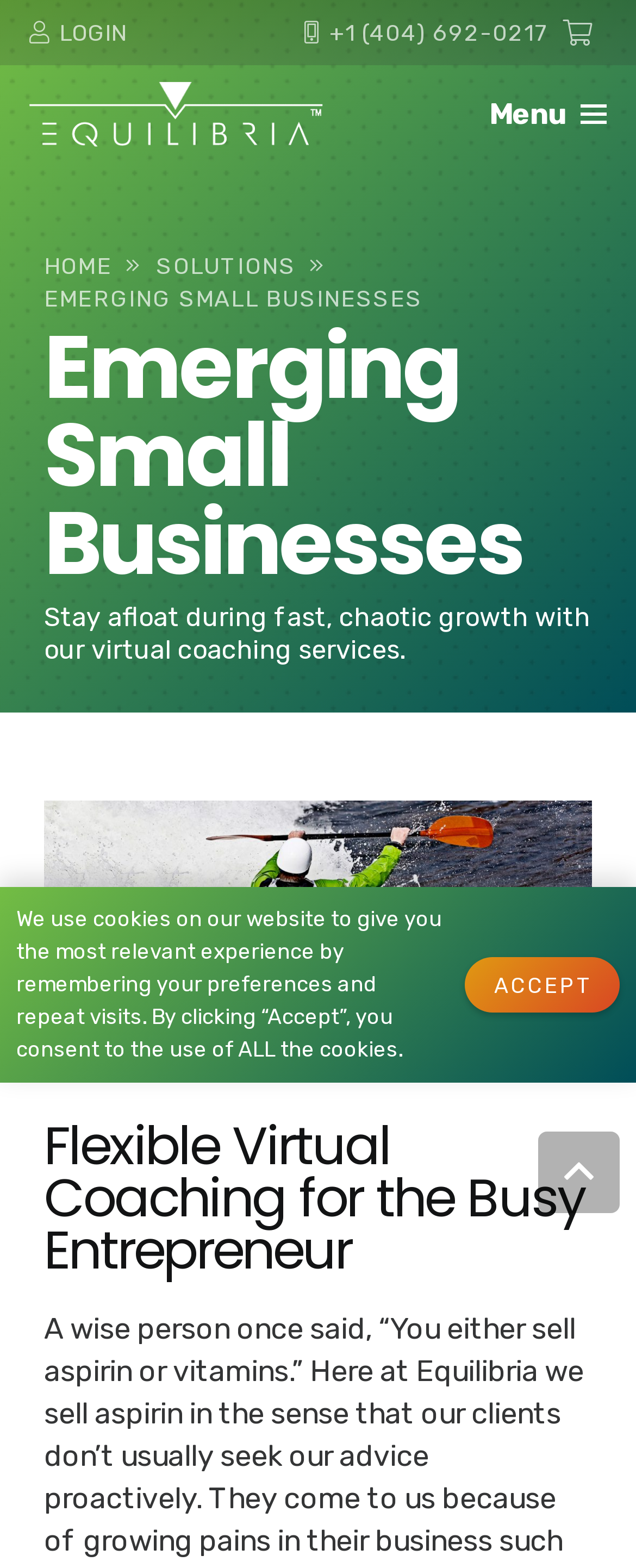What is the purpose of the virtual coaching service?
Based on the screenshot, answer the question with a single word or phrase.

To help with fast growth